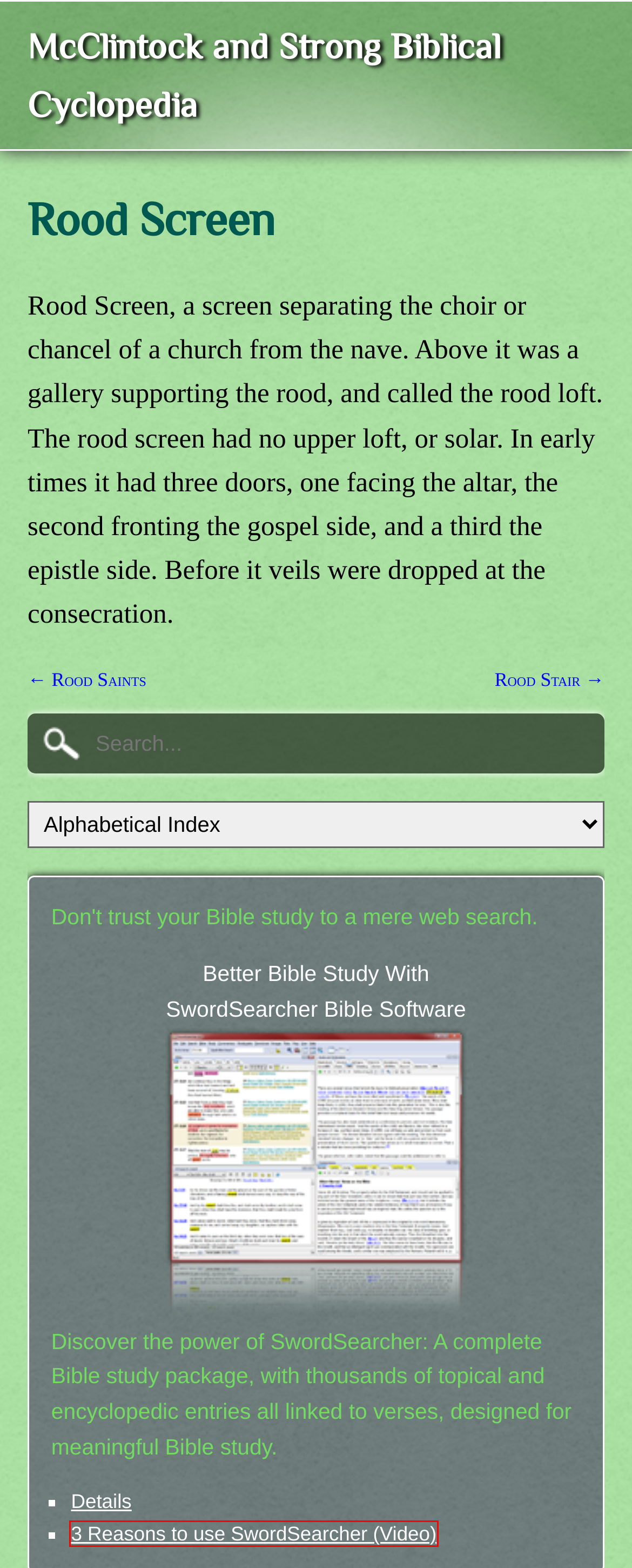Examine the screenshot of the webpage, noting the red bounding box around a UI element. Pick the webpage description that best matches the new page after the element in the red bounding box is clicked. Here are the candidates:
A. Bible study, devotional, and productivity software: StudyLamp Software
B. KJV Dictionary - Definitions of words from the King James Bible
C. Nave's Topical Bible Concordance Online
D. SwordSearcher Bible Software: For Believing Study of God's Word.
E. Video: Three Reasons to use SwordSearcher Bible Software
F. Online Bible: Authorized King James Version
G. VerseClick: a free automatic Bible reference tagger for your web pages
H. International Standard Bible Encyclopedia (ISBE) Online

E